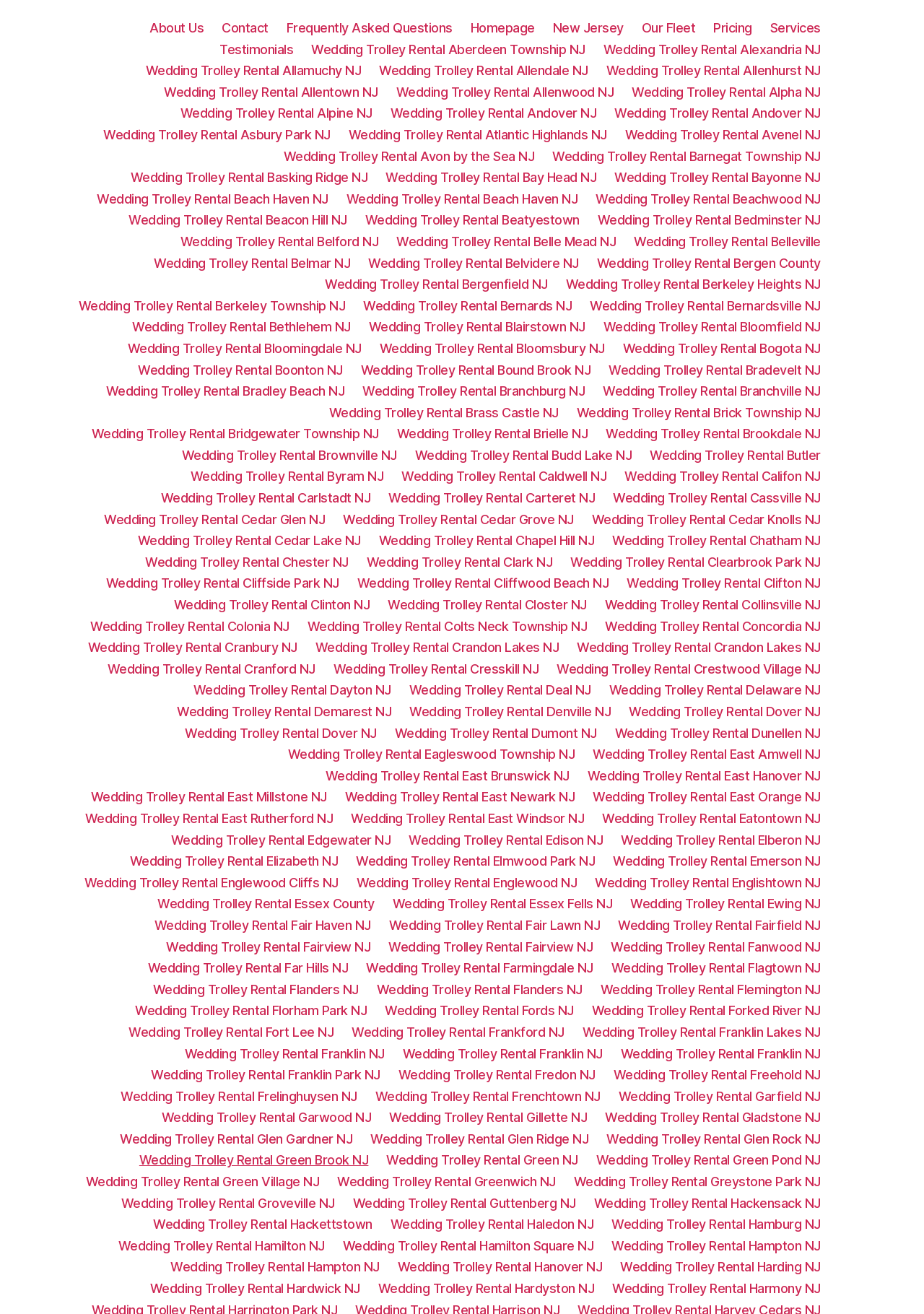Identify the bounding box coordinates of the clickable region necessary to fulfill the following instruction: "Click on About Us". The bounding box coordinates should be four float numbers between 0 and 1, i.e., [left, top, right, bottom].

[0.162, 0.015, 0.221, 0.027]